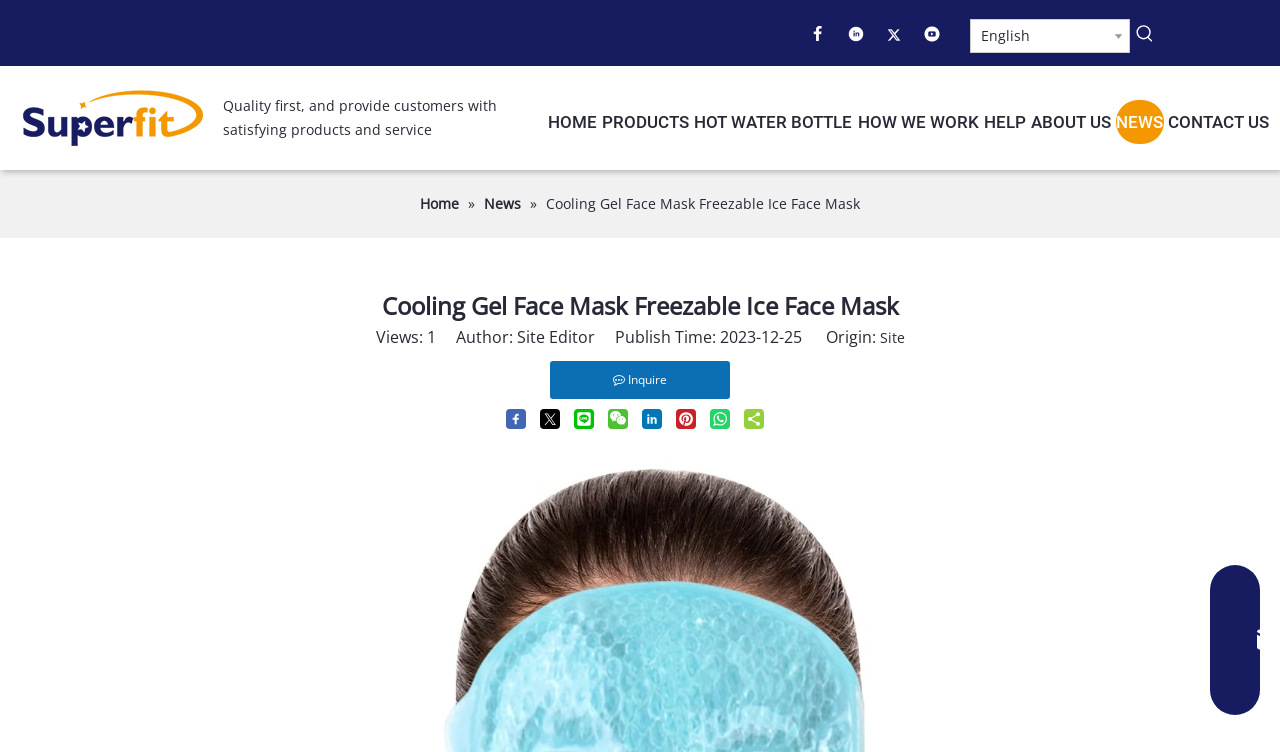How can you contact the company?
Answer with a single word or short phrase according to what you see in the image.

Phone, Email, etc.